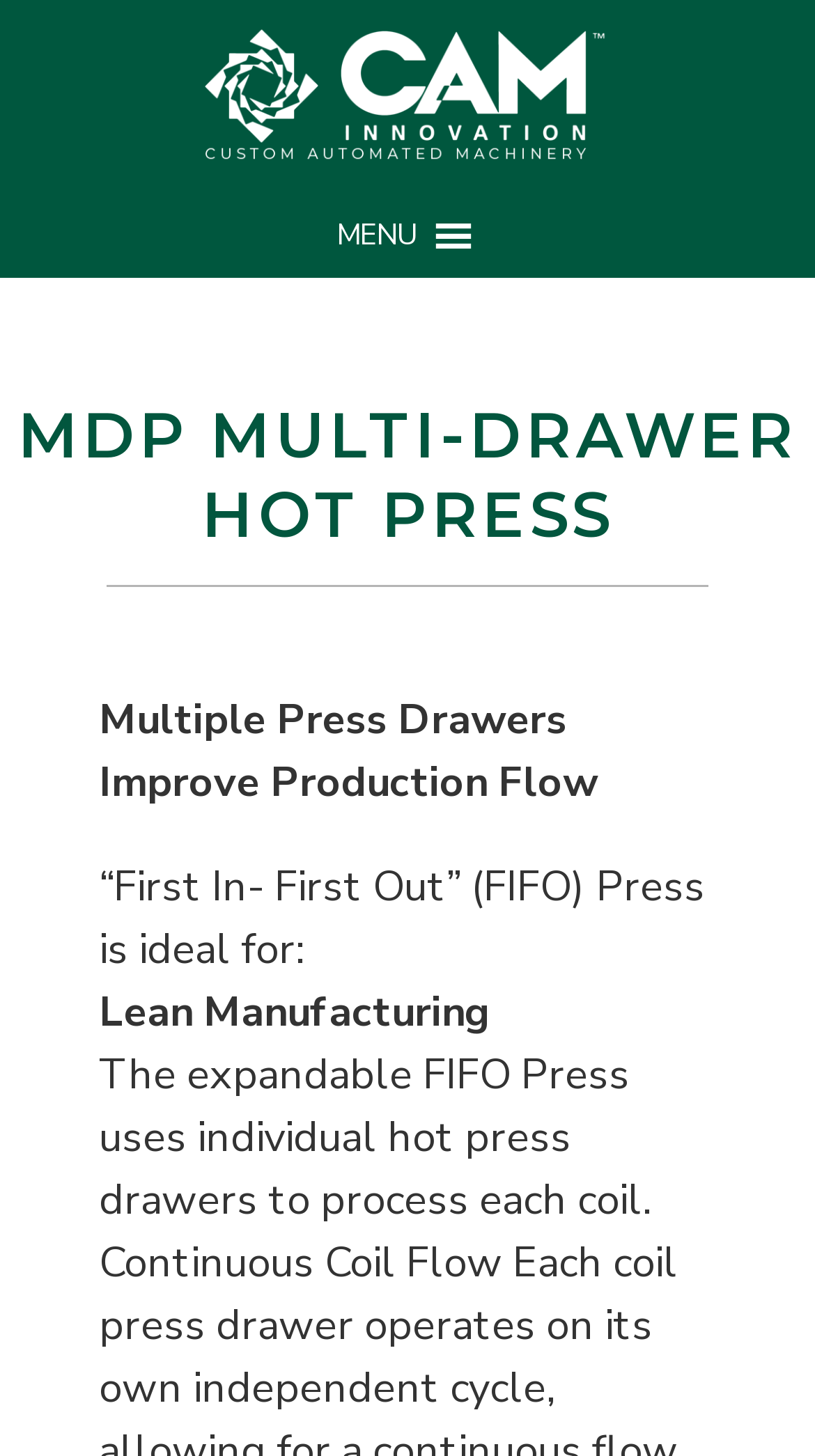Provide the bounding box coordinates for the UI element that is described as: "Uncategorized".

None